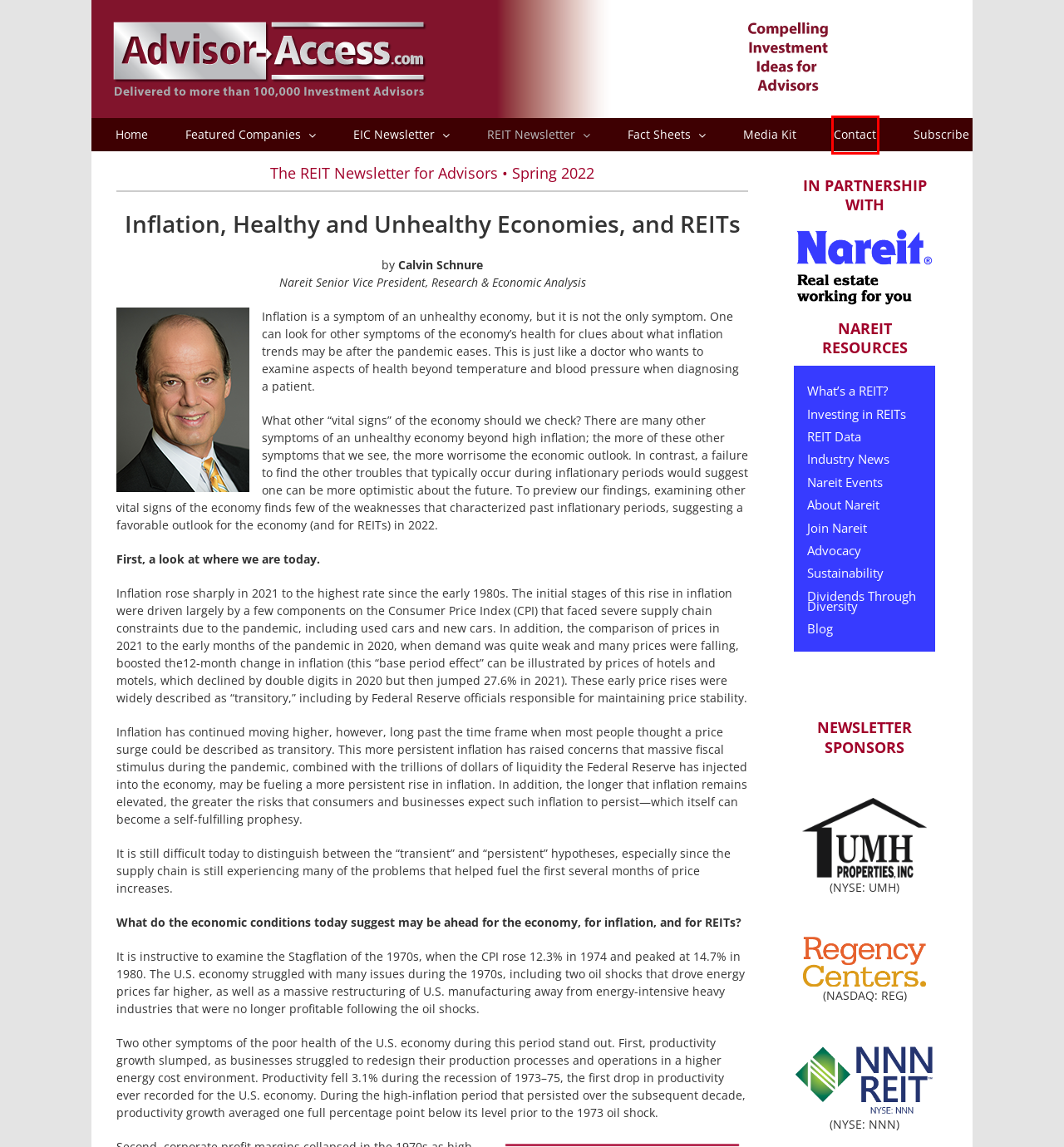Look at the screenshot of a webpage that includes a red bounding box around a UI element. Select the most appropriate webpage description that matches the page seen after clicking the highlighted element. Here are the candidates:
A. Contact – Advisor Access
B. COPT 4Q and Full Year 2021 Results Exceed Guidance :: COPT Defense Properties (CDP)
C. Media Kit – Advisor Access
D. Increasing Dividends | NNN REIT
E. COPT Defense Properties
F. Disclaimer – Advisor Access
G. Advisor Access – Compelling Investment Ideas for Advisors
H. Financing Senior Housing Since 1992 | LTC Properties Inc.

A